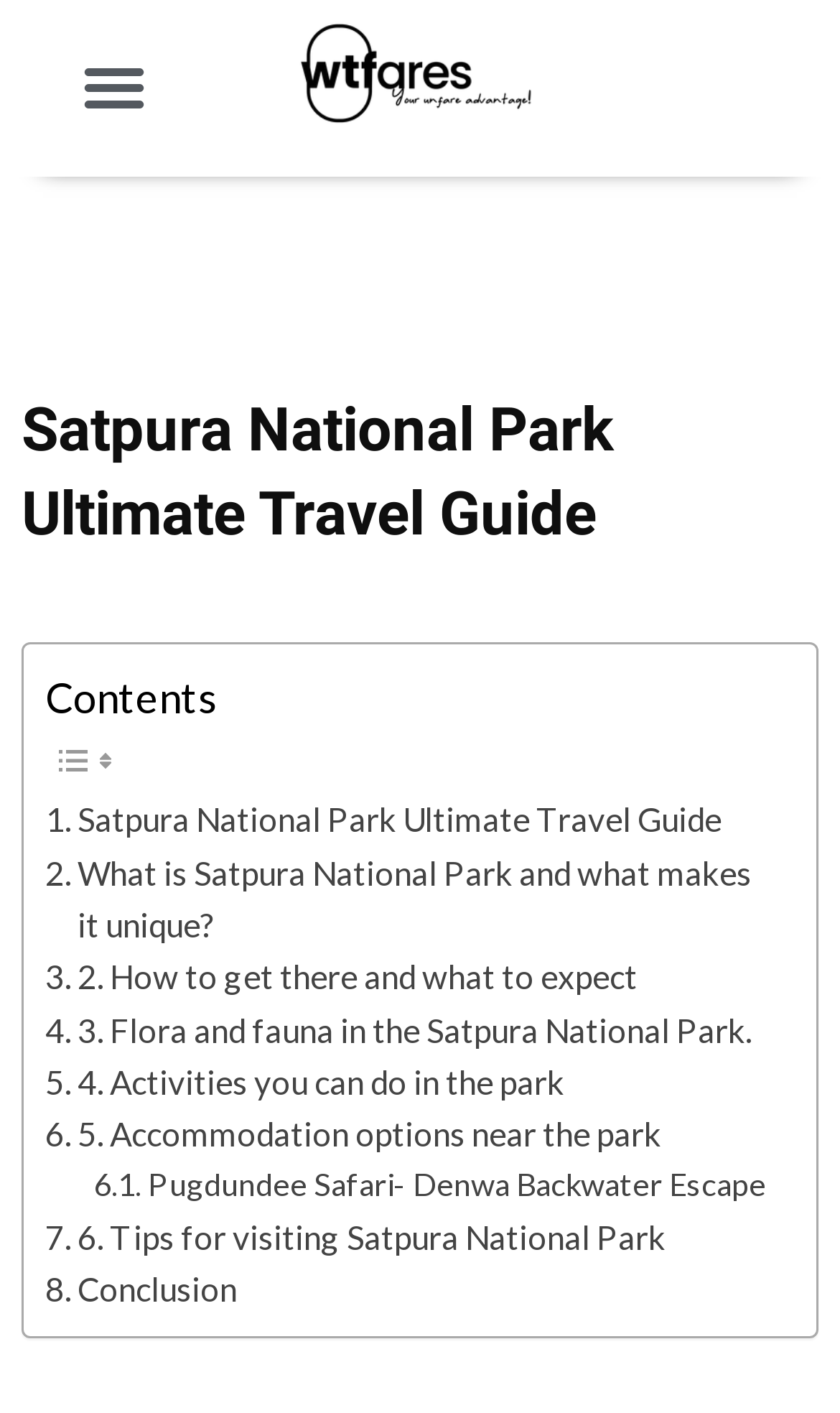Give a concise answer using only one word or phrase for this question:
How many sections are there in the travel guide?

6